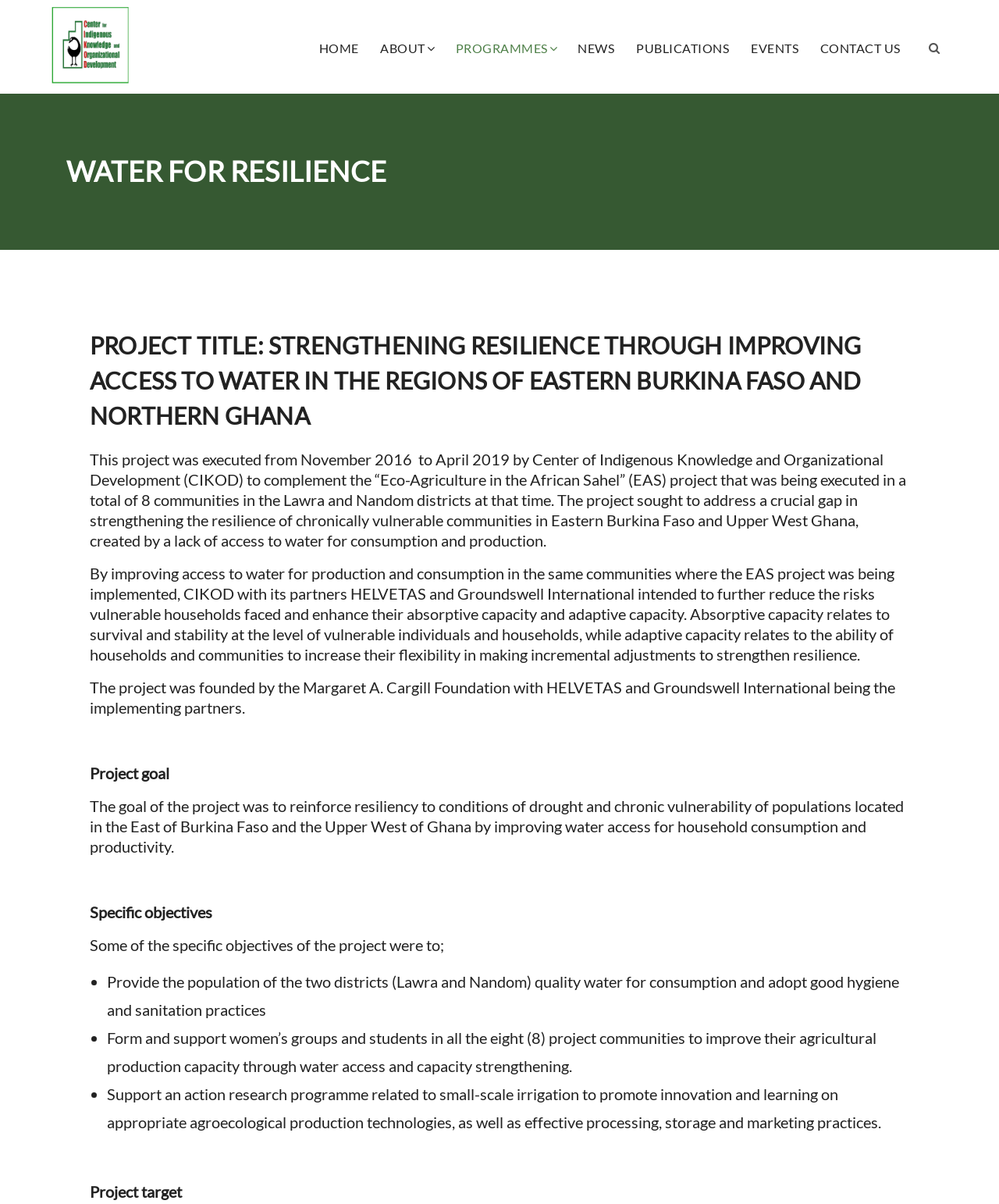Can you find the bounding box coordinates for the UI element given this description: "Events"? Provide the coordinates as four float numbers between 0 and 1: [left, top, right, bottom].

[0.742, 0.0, 0.809, 0.064]